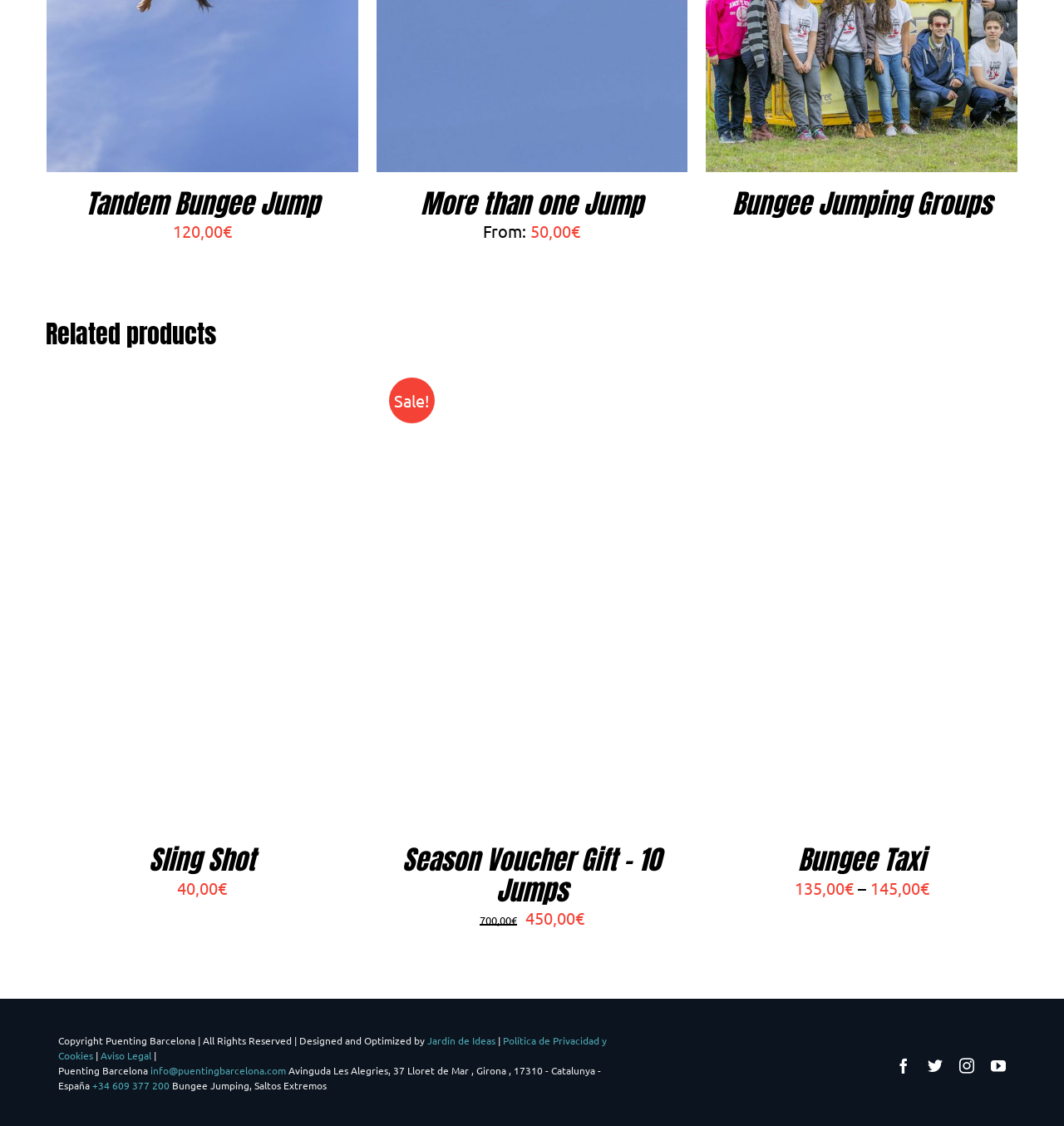What is the price of Tandem Bungee Jump?
Please answer using one word or phrase, based on the screenshot.

120,00 €